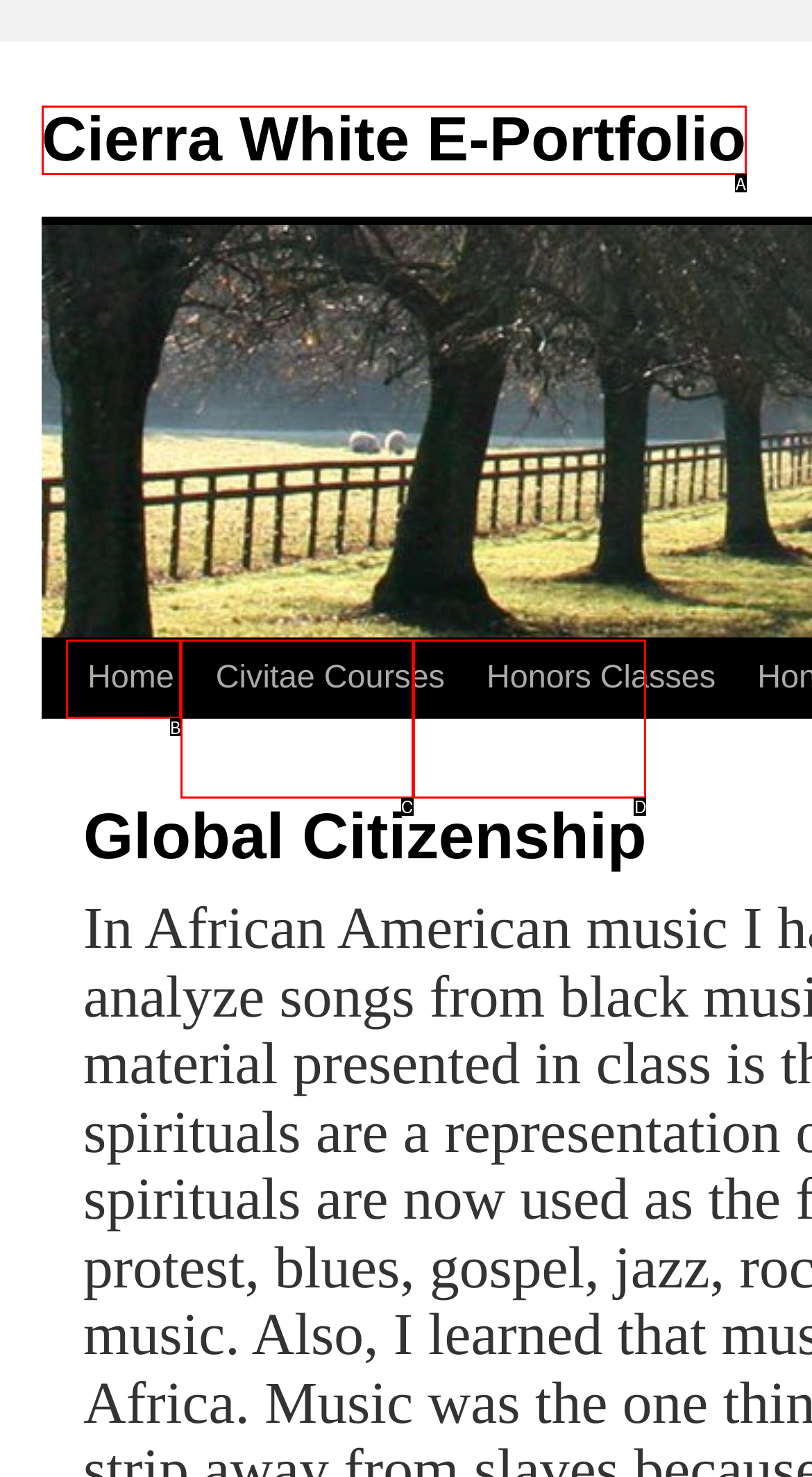Identify the HTML element that corresponds to the description: Home
Provide the letter of the matching option from the given choices directly.

B